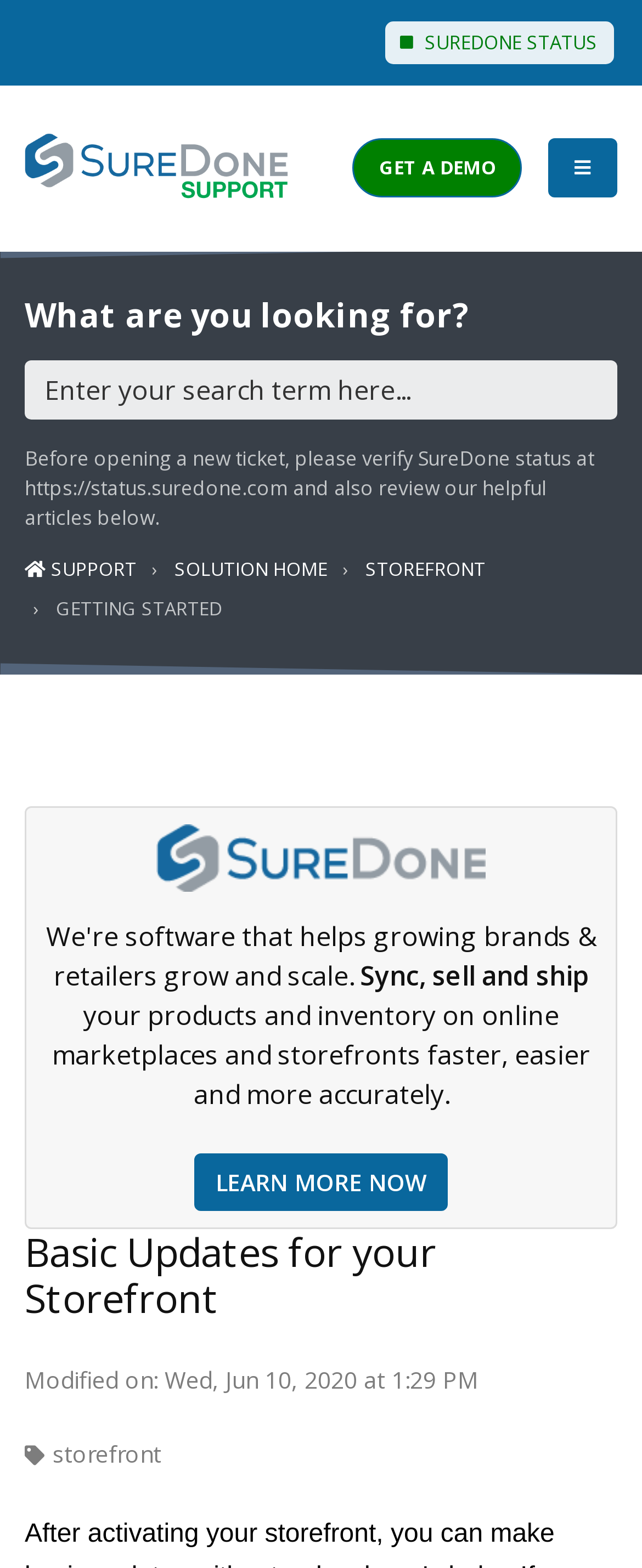Highlight the bounding box coordinates of the region I should click on to meet the following instruction: "Search for something".

[0.038, 0.23, 0.962, 0.268]